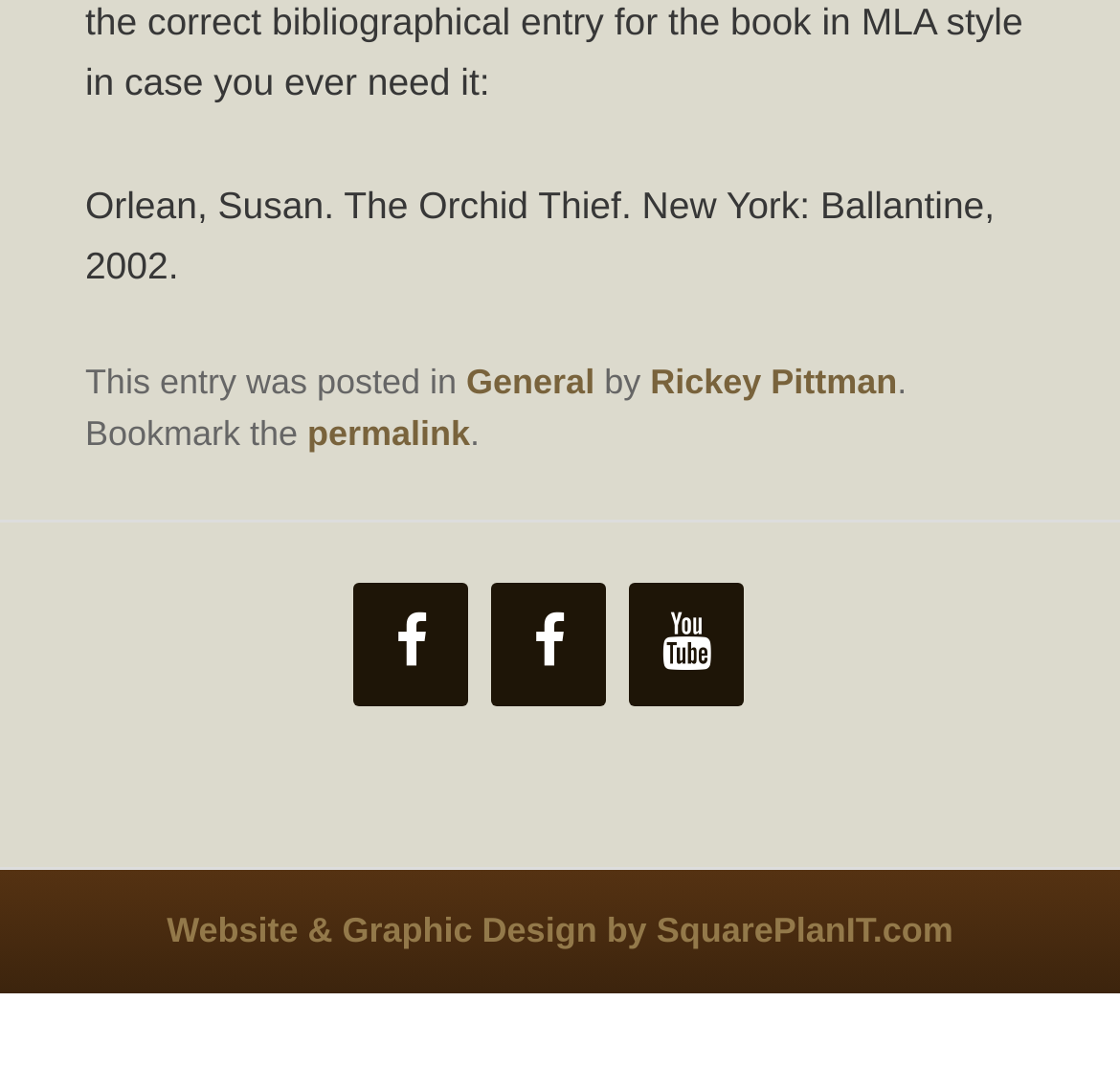Identify the bounding box for the element characterized by the following description: "permalink".

[0.274, 0.387, 0.42, 0.425]